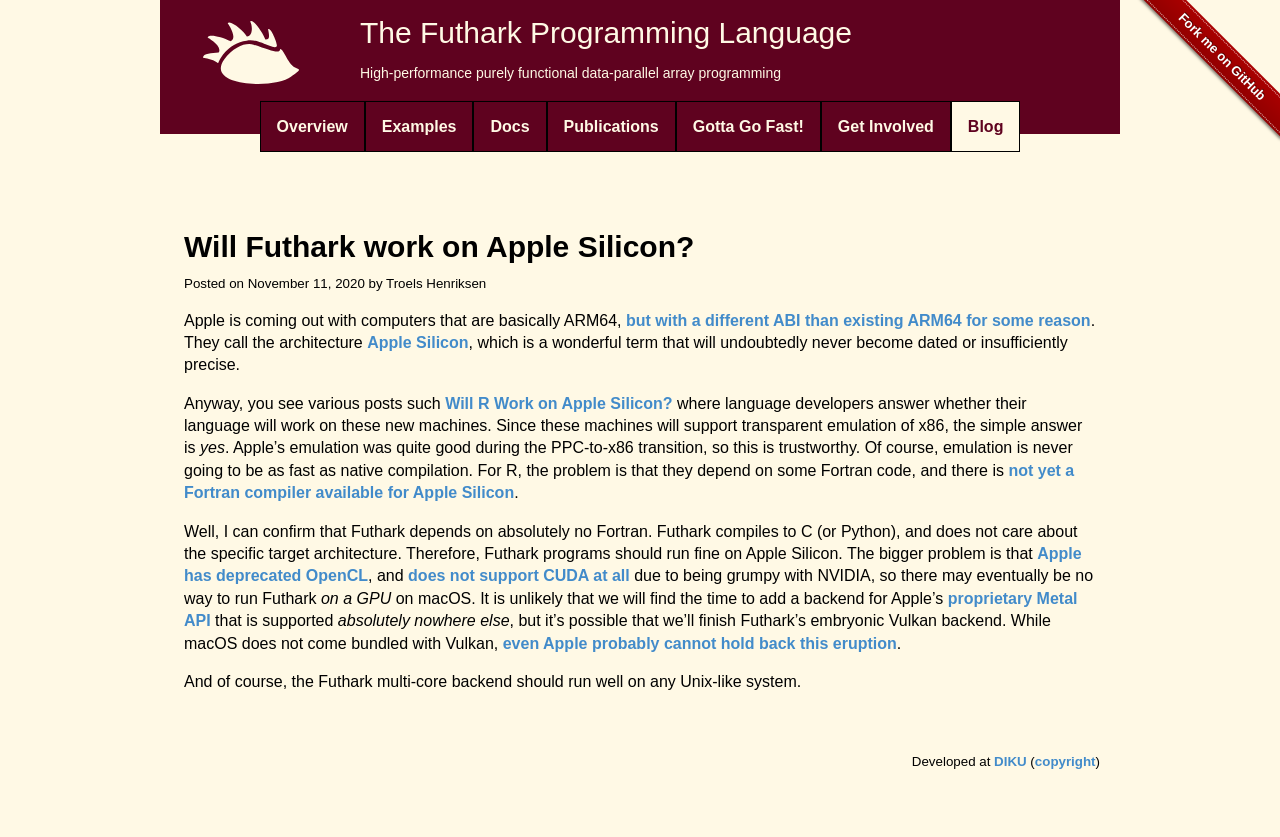Using the information shown in the image, answer the question with as much detail as possible: What is Futhark?

I inferred this answer from the static text 'High-performance purely functional data-parallel array programming' which is located near the top of the webpage, indicating that it is a description of Futhark.